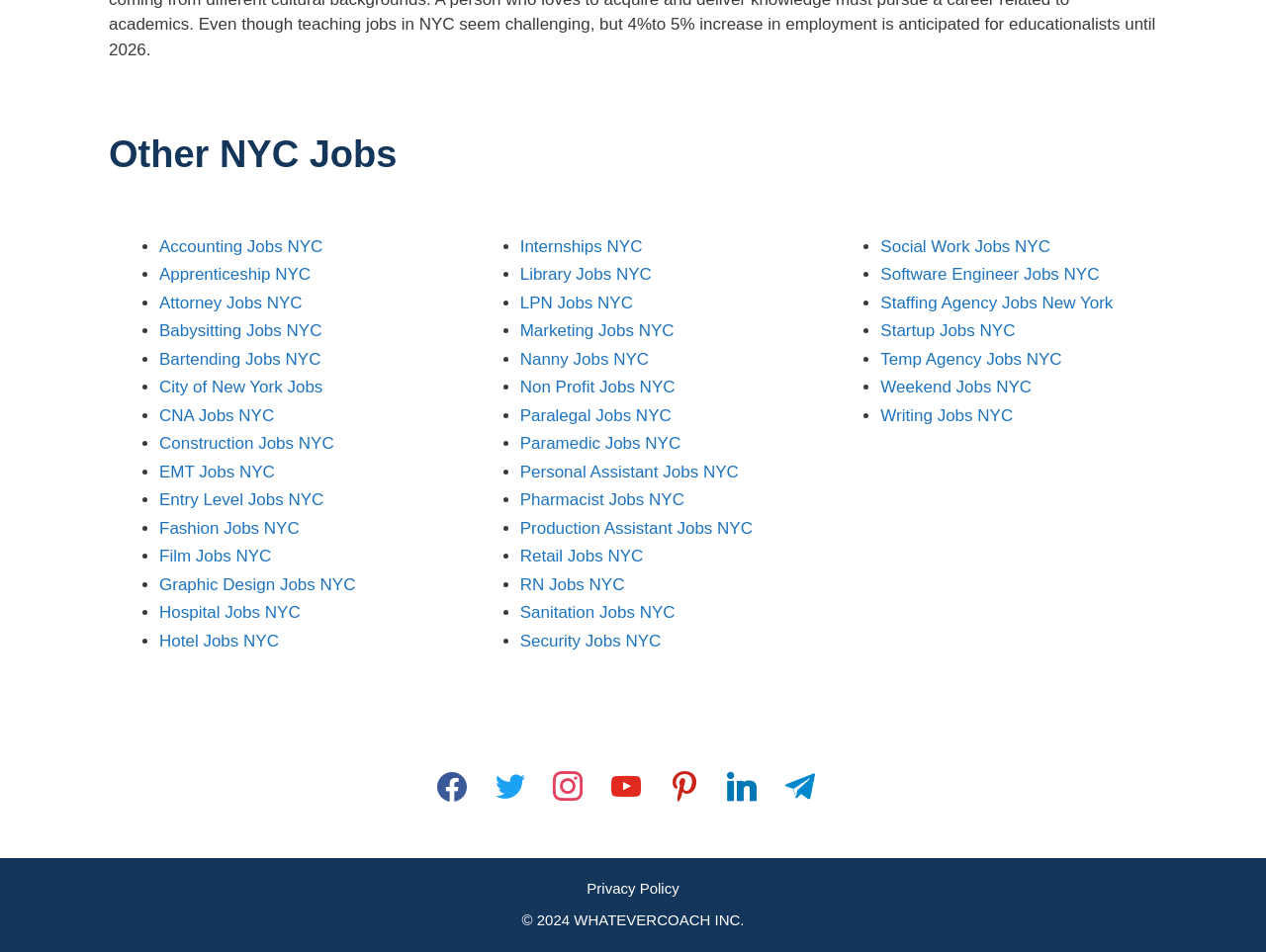Answer the question using only a single word or phrase: 
Is there a job category related to healthcare on this webpage?

Yes